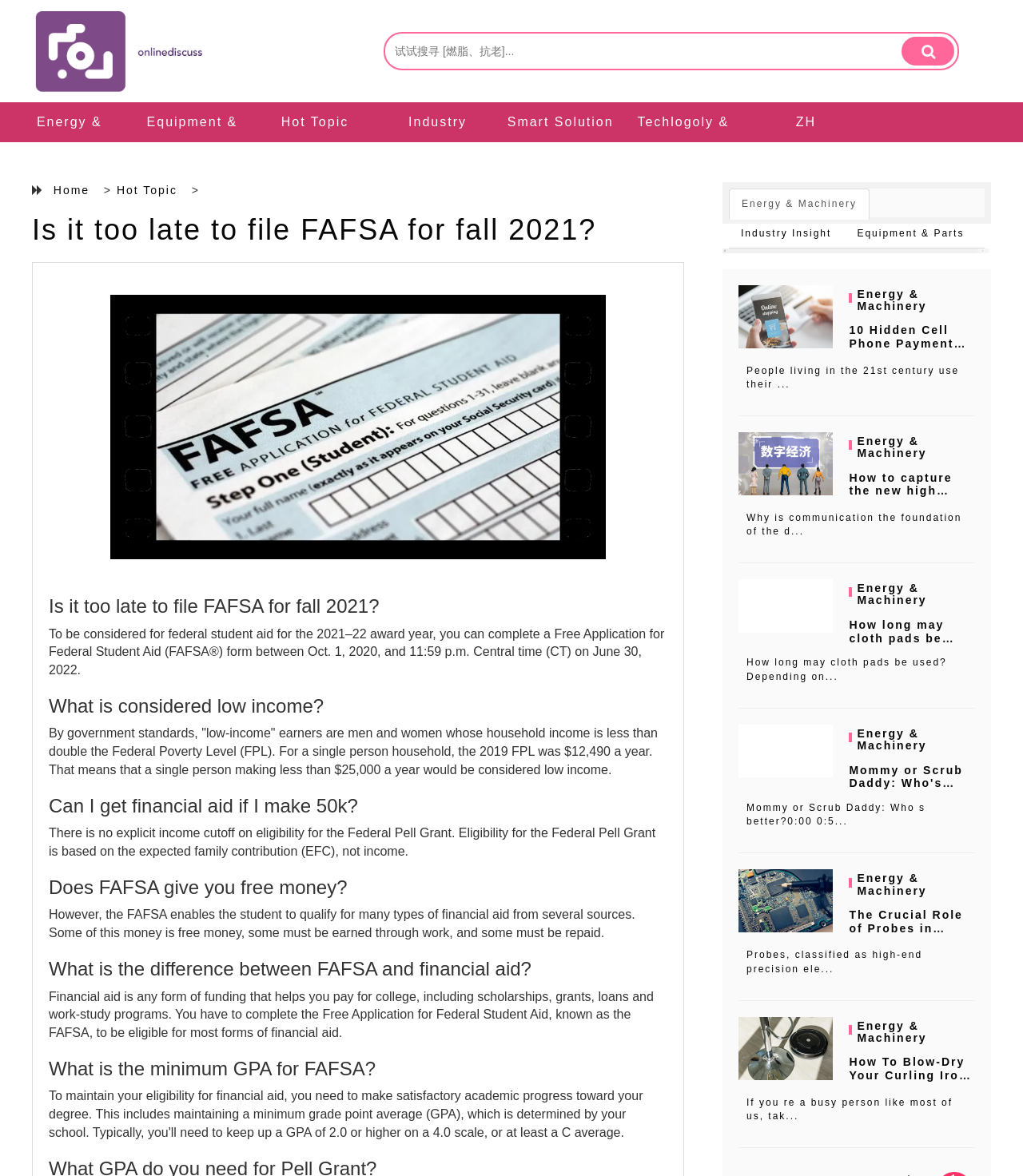Determine the coordinates of the bounding box that should be clicked to complete the instruction: "click the discussion online link". The coordinates should be represented by four float numbers between 0 and 1: [left, top, right, bottom].

[0.031, 0.007, 0.312, 0.08]